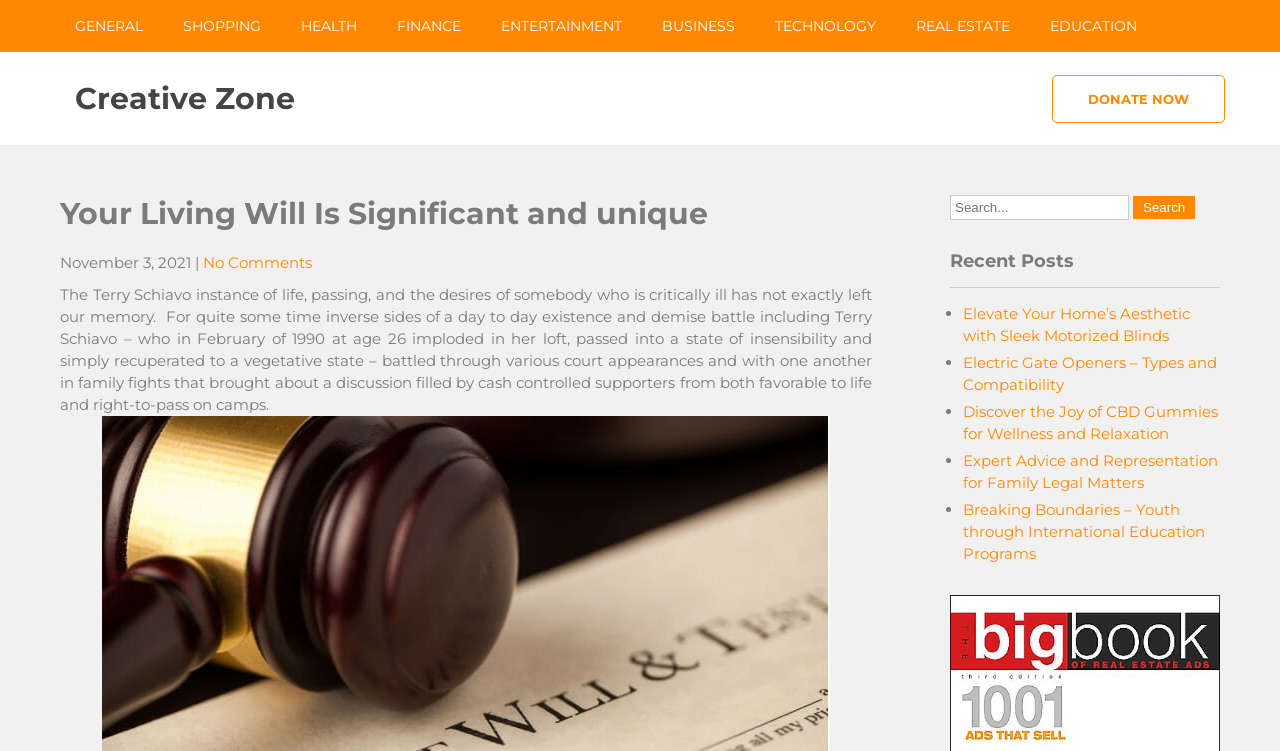Locate the bounding box coordinates of the segment that needs to be clicked to meet this instruction: "Read the article about Elevate Your Home’s Aesthetic with Sleek Motorized Blinds".

[0.752, 0.405, 0.93, 0.459]